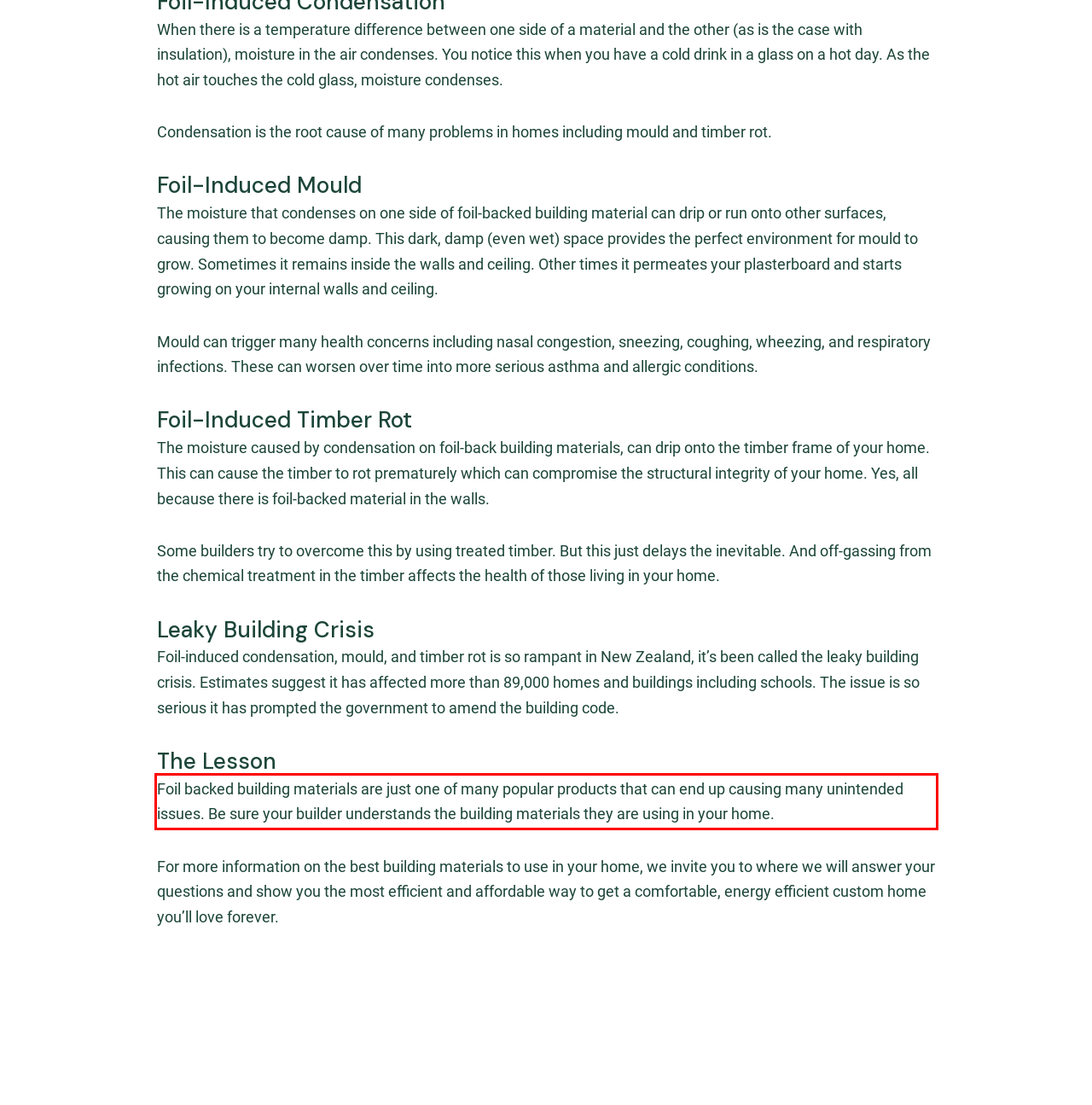Given a webpage screenshot, identify the text inside the red bounding box using OCR and extract it.

Foil backed building materials are just one of many popular products that can end up causing many unintended issues. Be sure your builder understands the building materials they are using in your home.